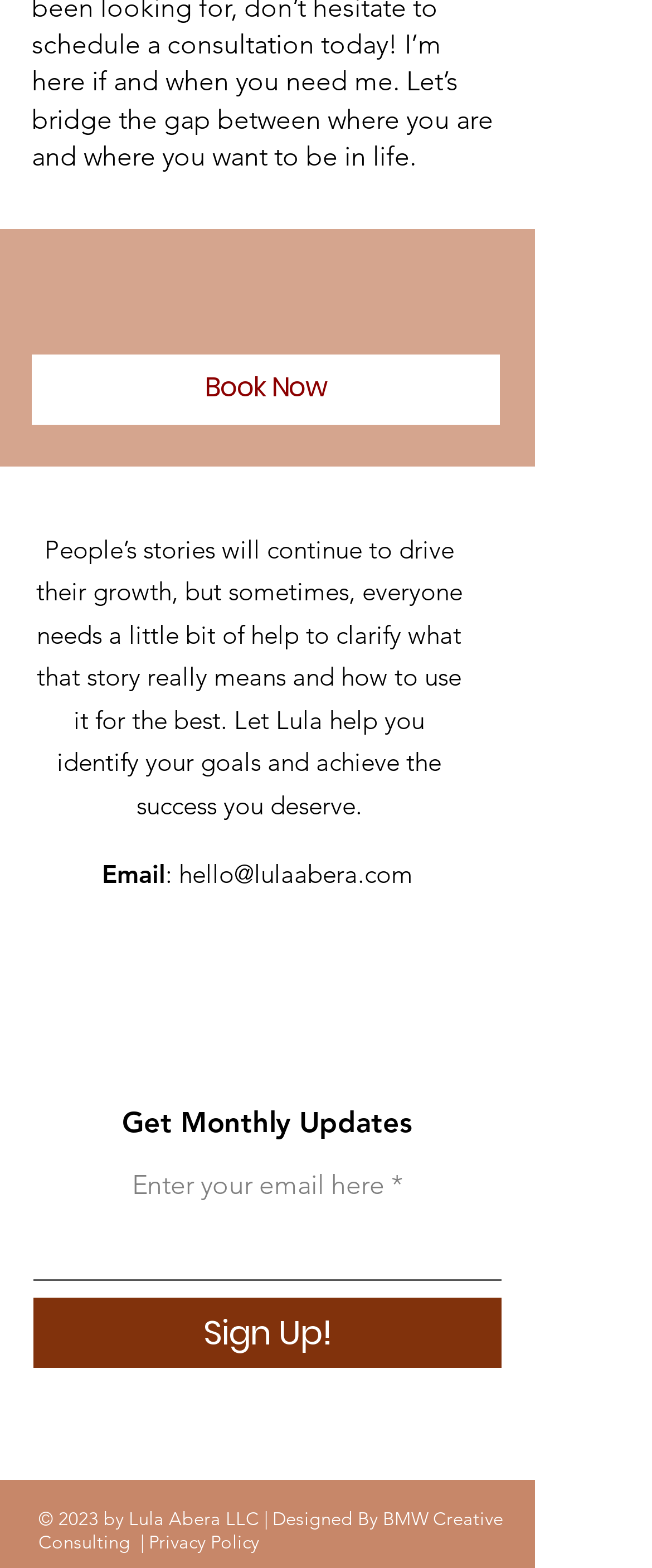Determine the bounding box coordinates of the target area to click to execute the following instruction: "Sign up for monthly updates."

[0.051, 0.827, 0.769, 0.872]